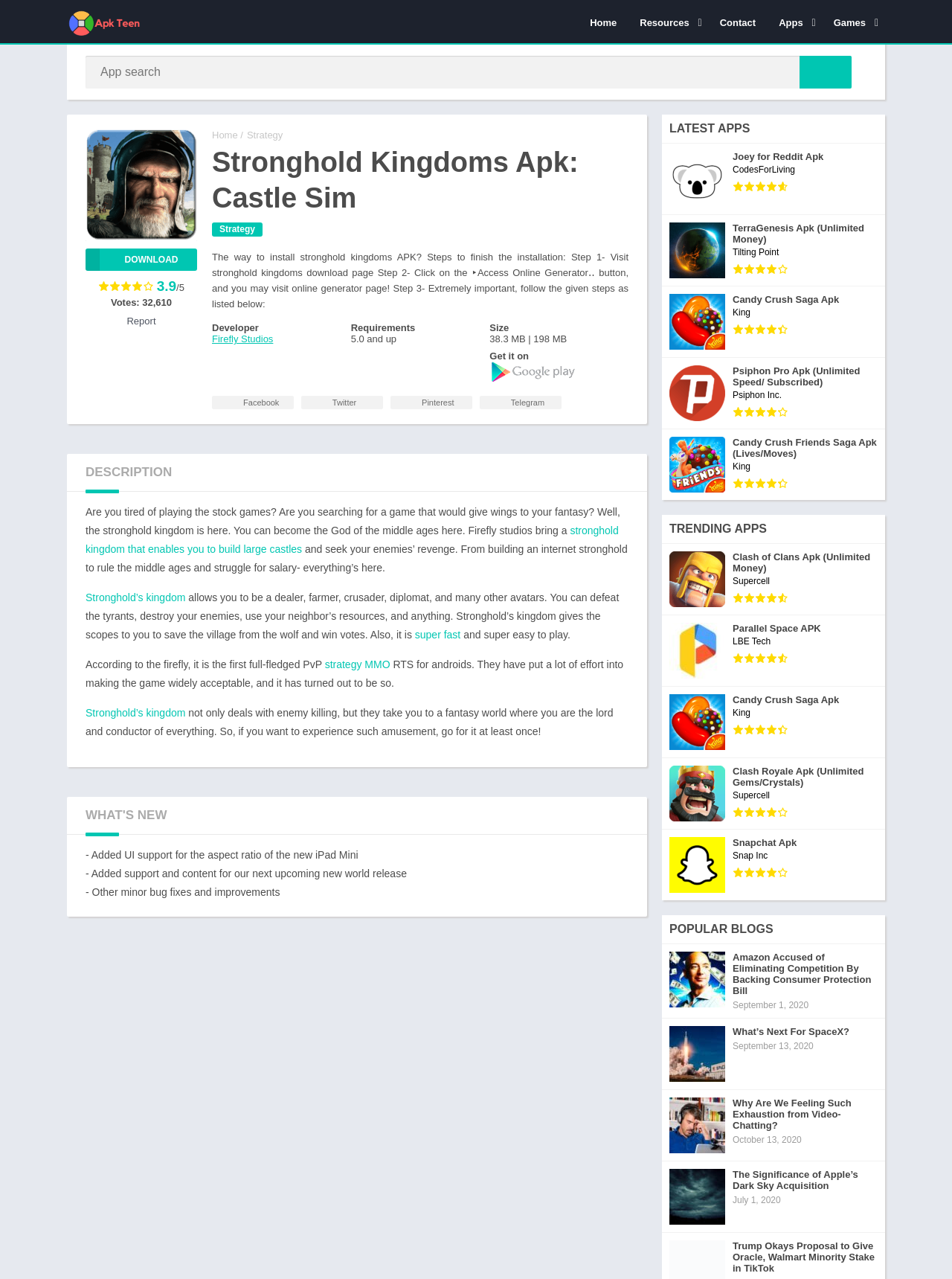What is the genre of the game?
Using the image as a reference, answer the question in detail.

The genre of the game can be found in the description of the game, where it is written 'According to the firefly, it is the first full-fledged PvP strategy MMO RTS for androids'.